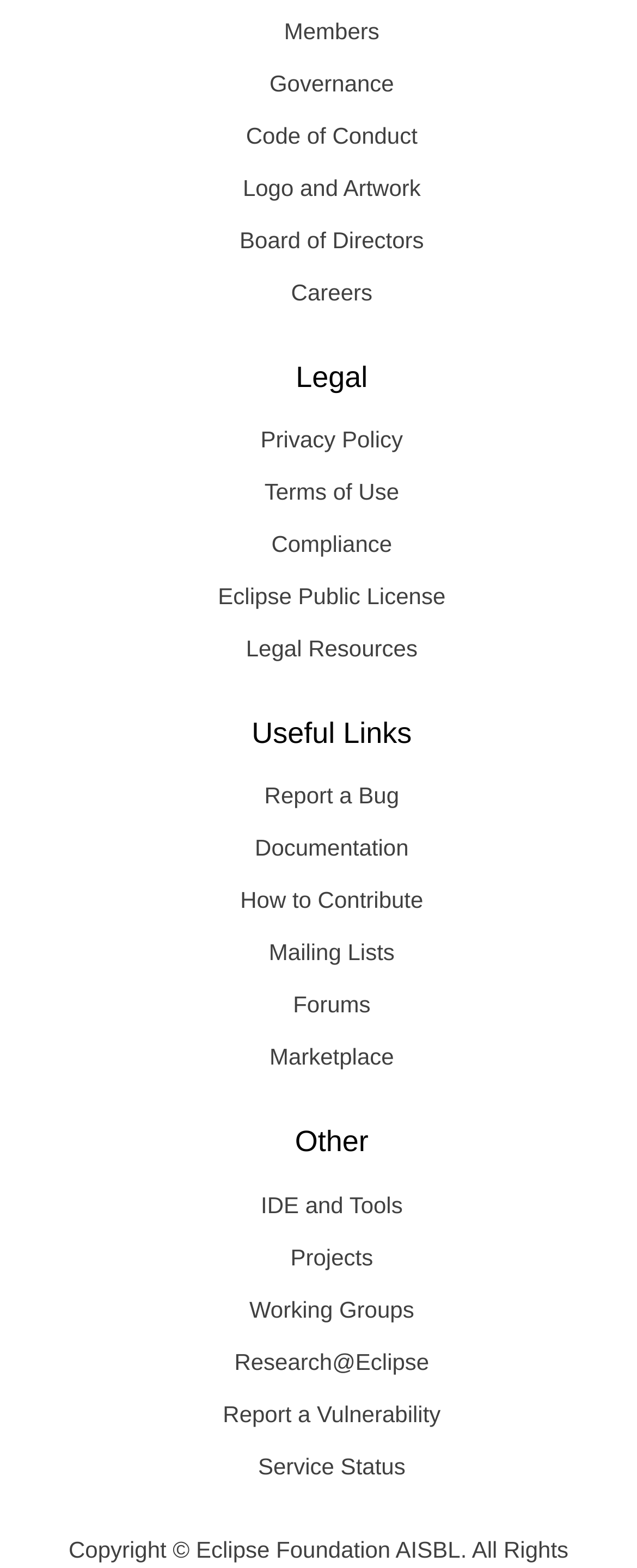What is the last link under the 'Other' heading?
Kindly give a detailed and elaborate answer to the question.

I looked at the links under the 'Other' heading and found that the last link is 'Service Status'.